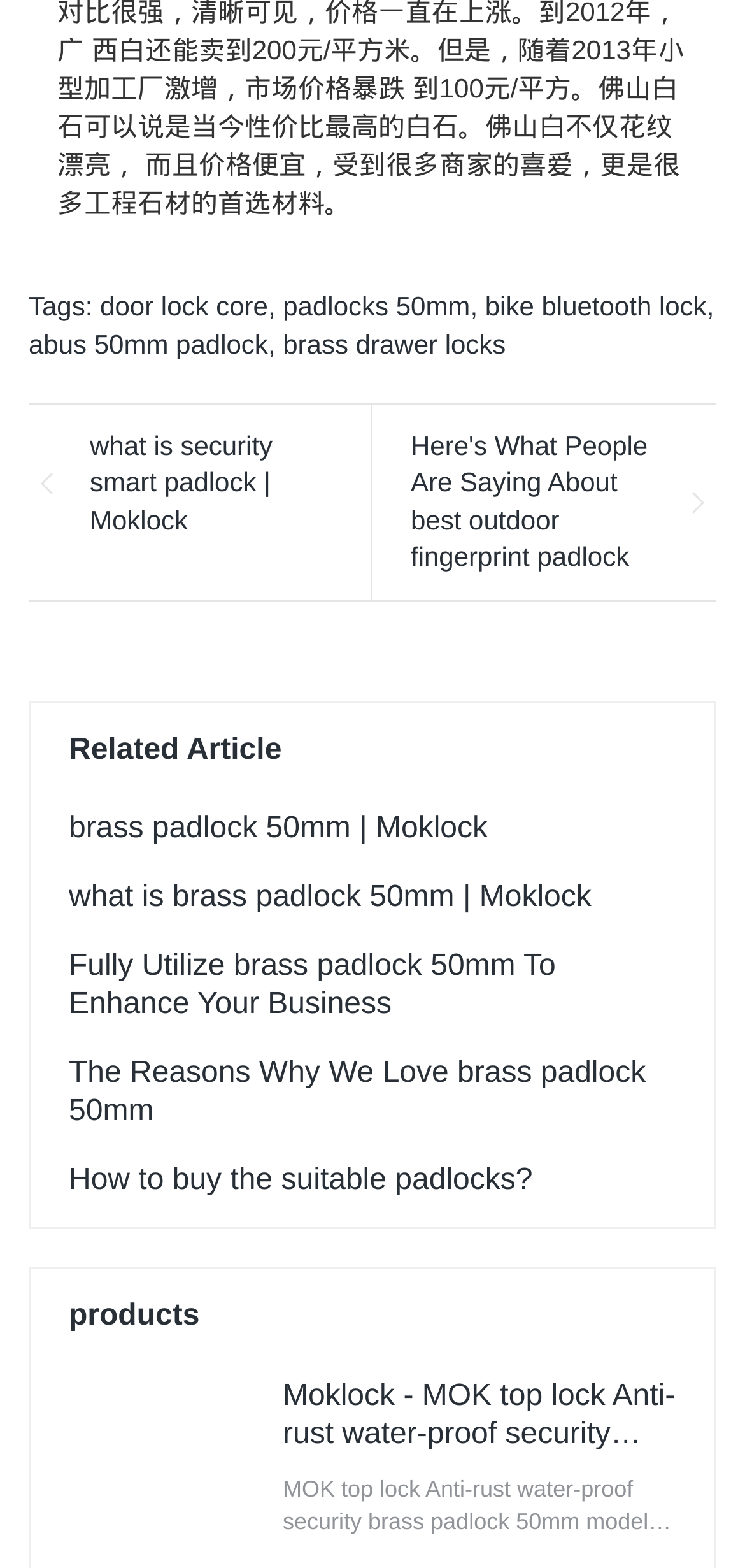Please provide a detailed answer to the question below by examining the image:
What is the first tag mentioned on this webpage?

I looked at the first StaticText element with the content 'Tags:' and the following link element, which has the text 'door lock core'.